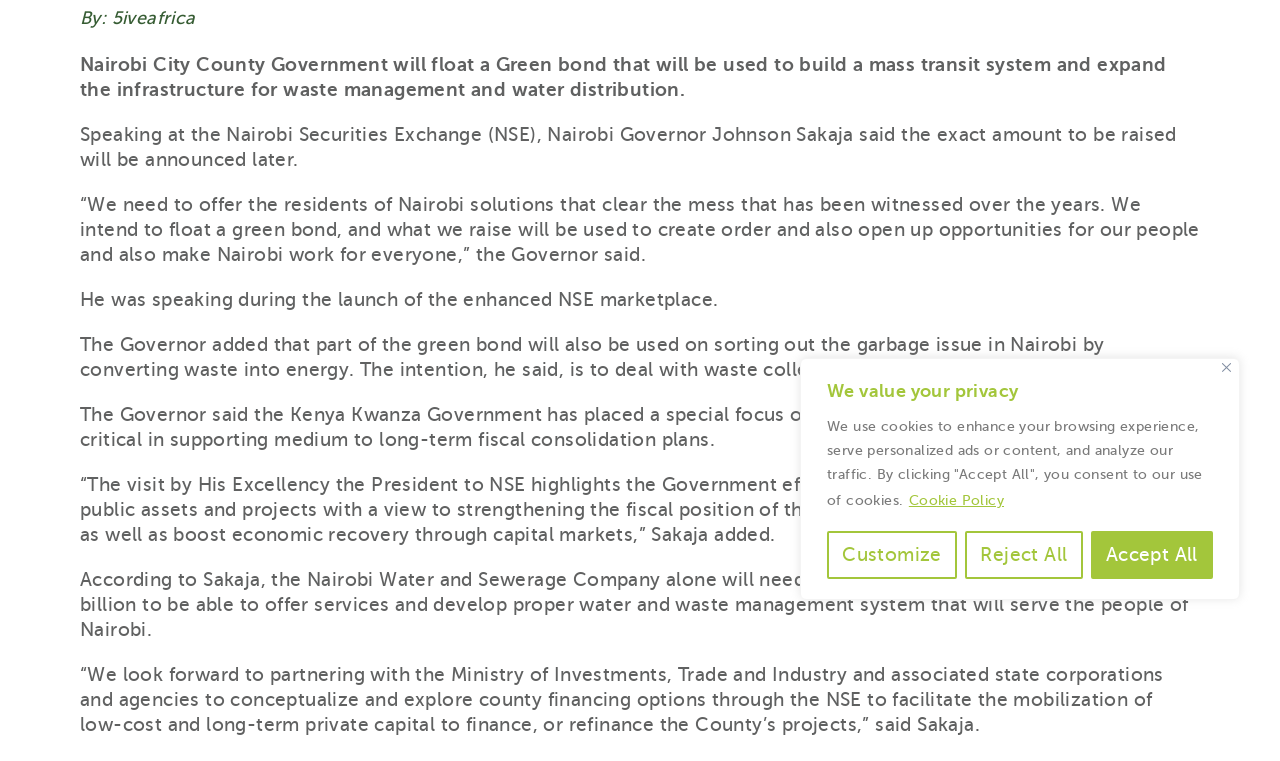Using floating point numbers between 0 and 1, provide the bounding box coordinates in the format (top-left x, top-left y, bottom-right x, bottom-right y). Locate the UI element described here: Customize

[0.646, 0.698, 0.748, 0.761]